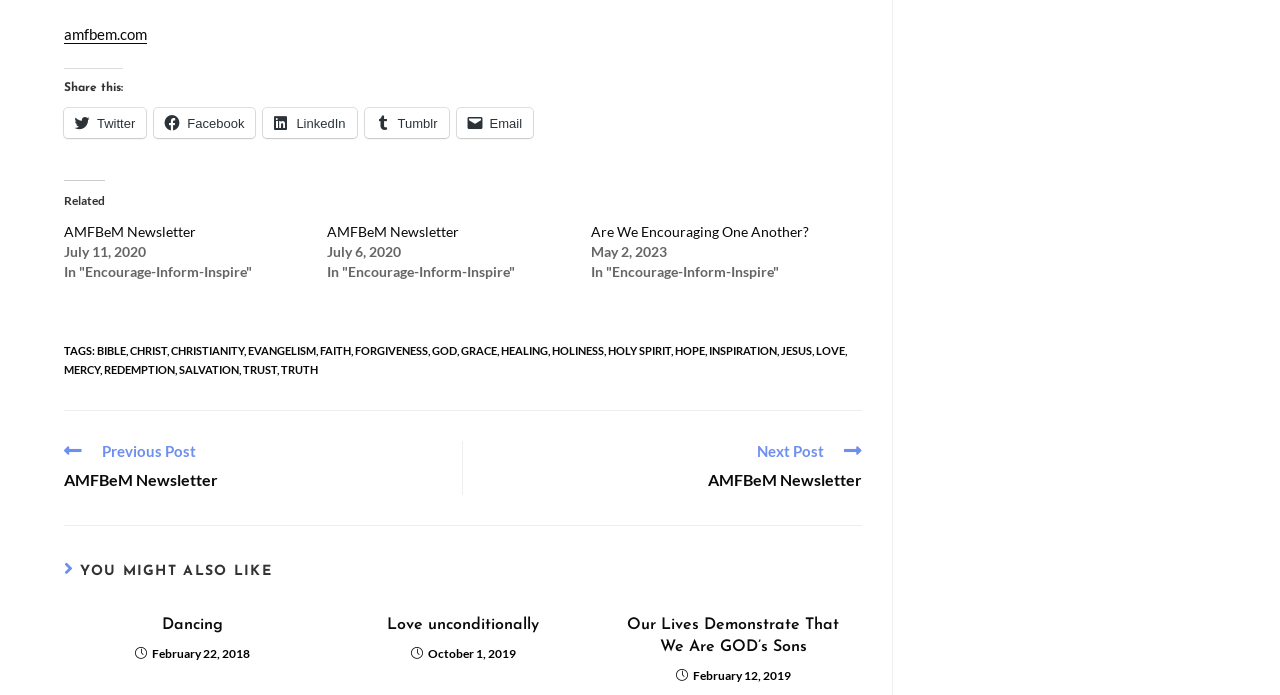Extract the bounding box for the UI element that matches this description: "AMFBeM Newsletter".

[0.256, 0.32, 0.359, 0.345]